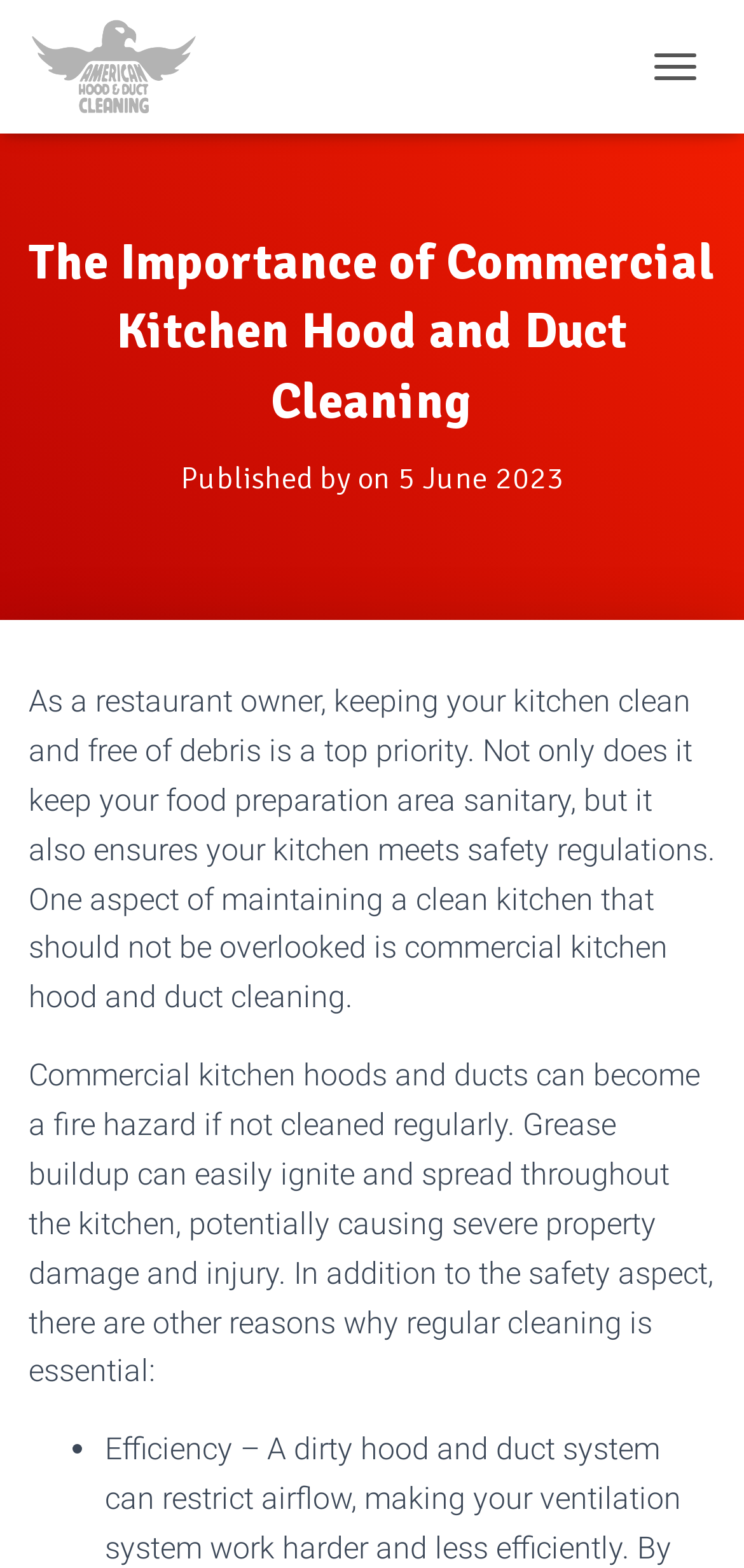Answer the question using only one word or a concise phrase: What is the purpose of regular commercial kitchen hood and duct cleaning?

Safety and sanitation